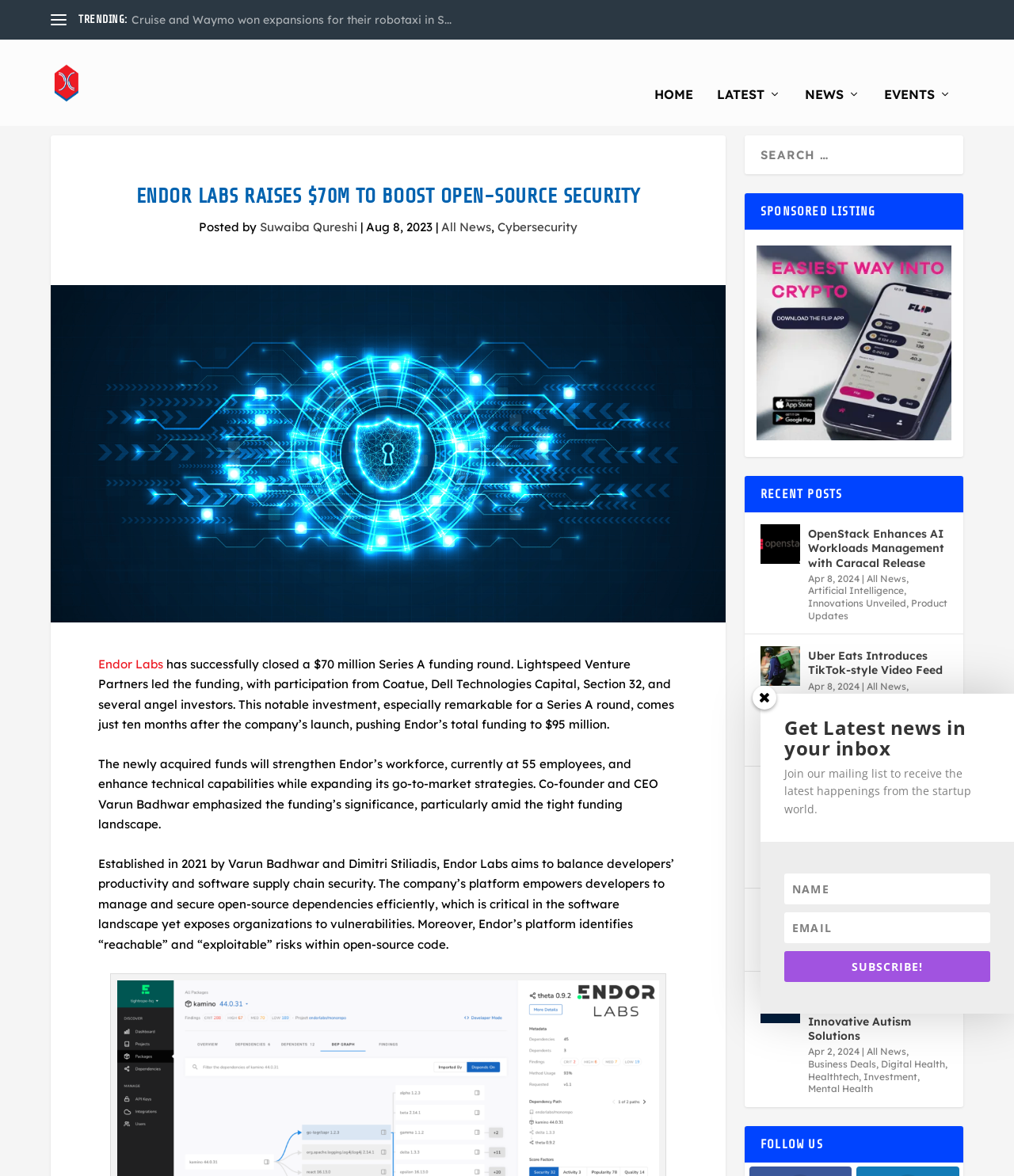Who is the CEO of Endor Labs?
Offer a detailed and full explanation in response to the question.

The answer can be found in the text 'Established in 2021 by Varun Badhwar and Dimitri Stiliadis, Endor Labs aims to balance developers’ productivity and software supply chain security.'